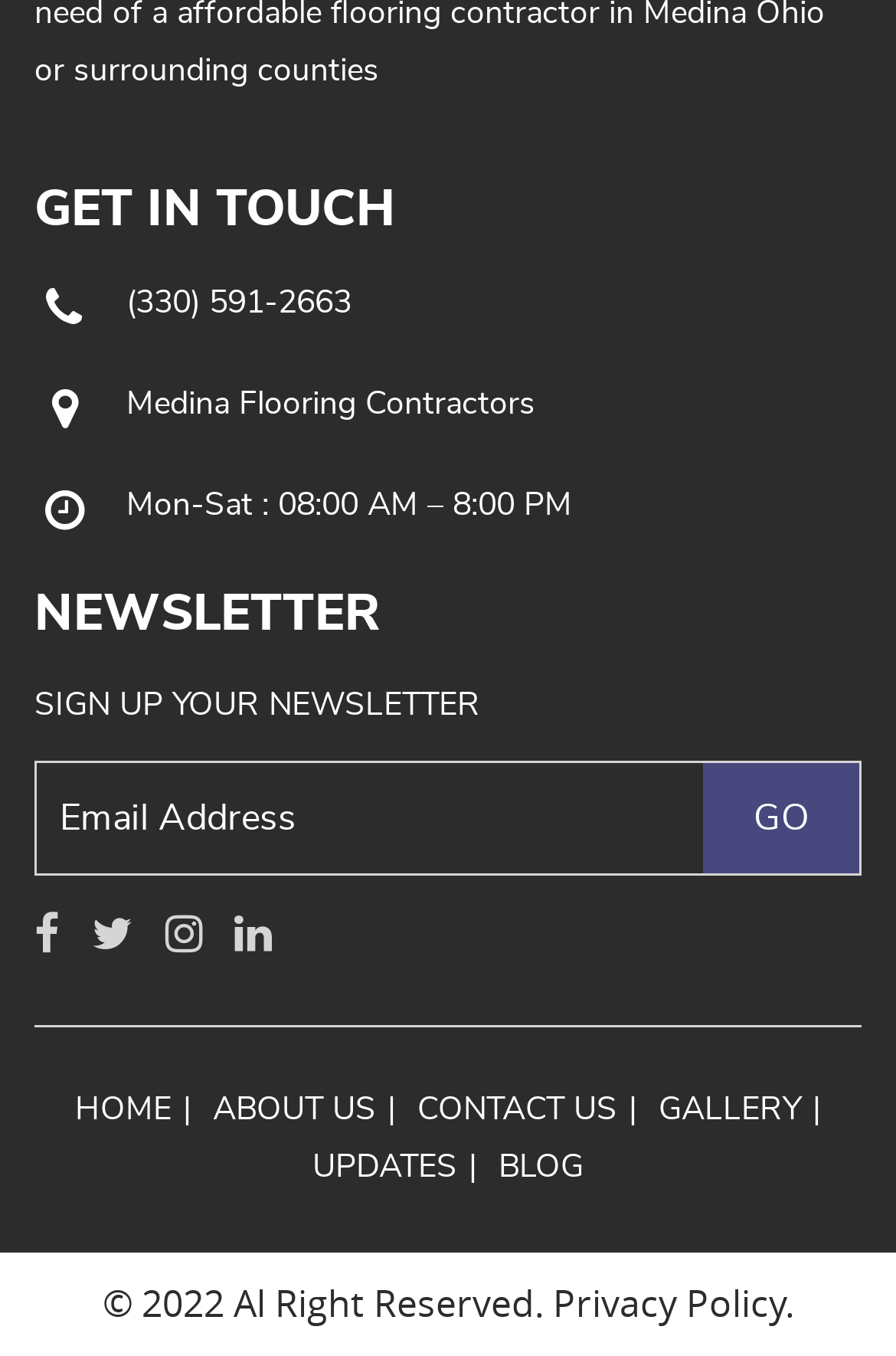Please provide a comprehensive answer to the question below using the information from the image: What is the copyright year of the website?

I found the copyright year by looking at the StaticText element with the text '© 2022 Al Right Reserved. Privacy Policy.' which is located at the bottom of the webpage.